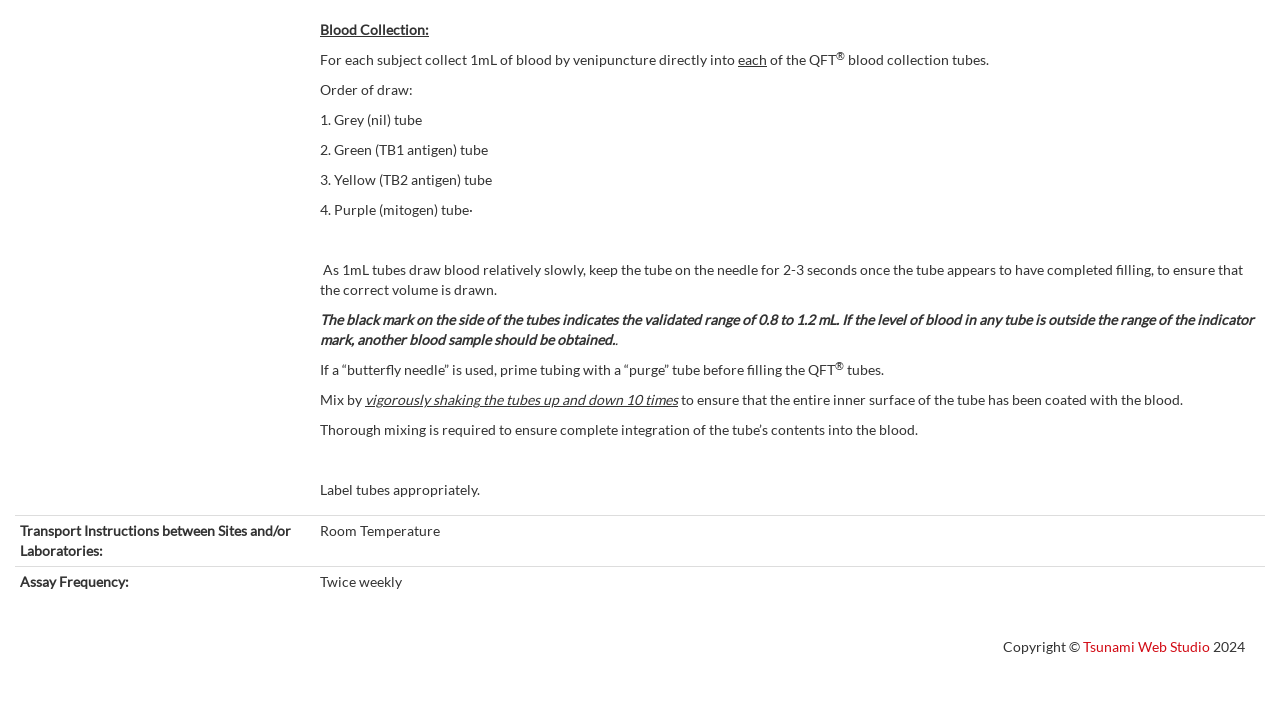Show the bounding box coordinates for the HTML element described as: "Tsunami Web Studio".

[0.846, 0.906, 0.945, 0.93]